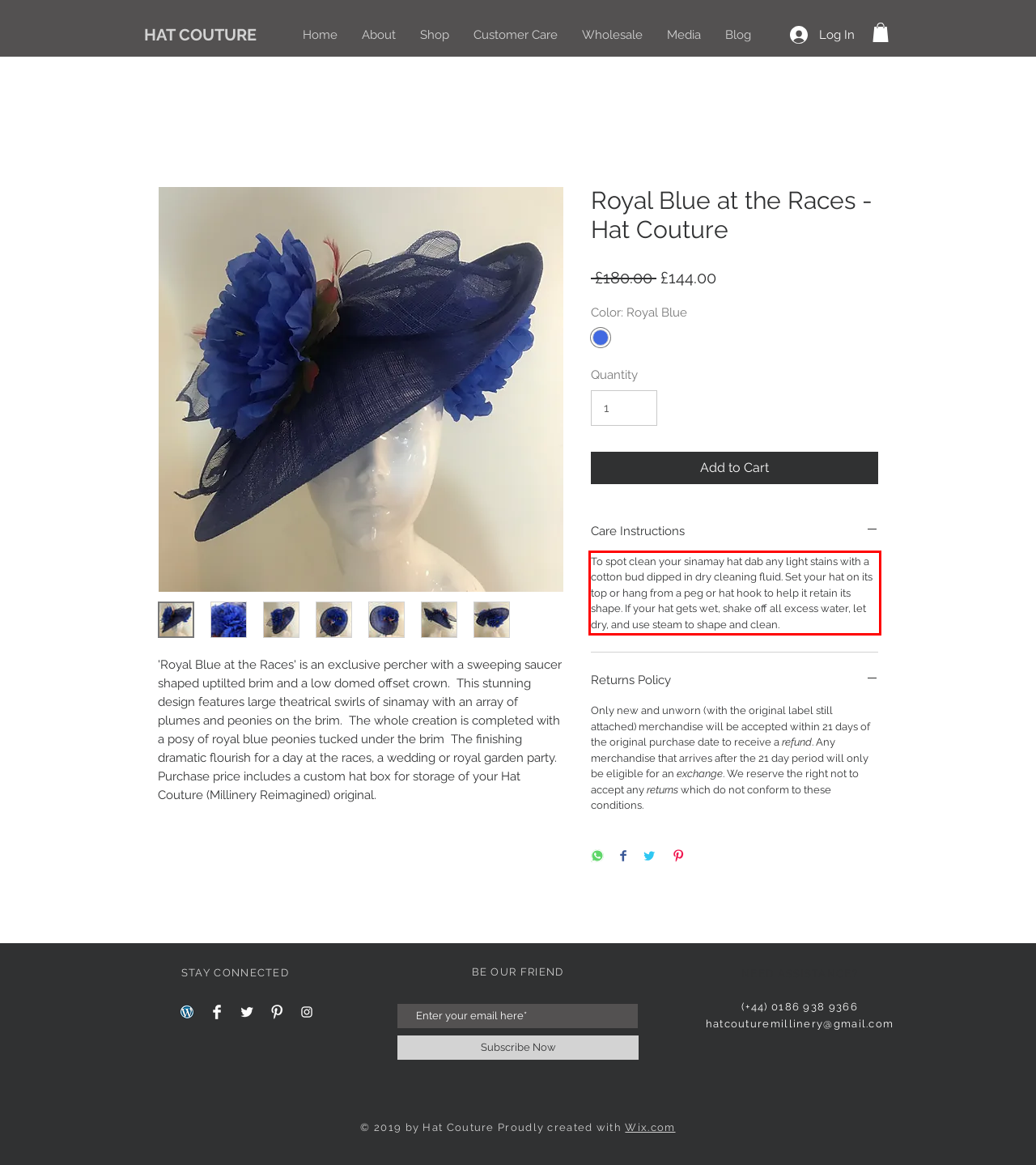Given a screenshot of a webpage containing a red rectangle bounding box, extract and provide the text content found within the red bounding box.

To spot clean your sinamay hat dab any light stains with a cotton bud dipped in dry cleaning fluid. Set your hat on its top or hang from a peg or hat hook to help it retain its shape. If your hat gets wet, shake off all excess water, let dry, and use steam to shape and clean.